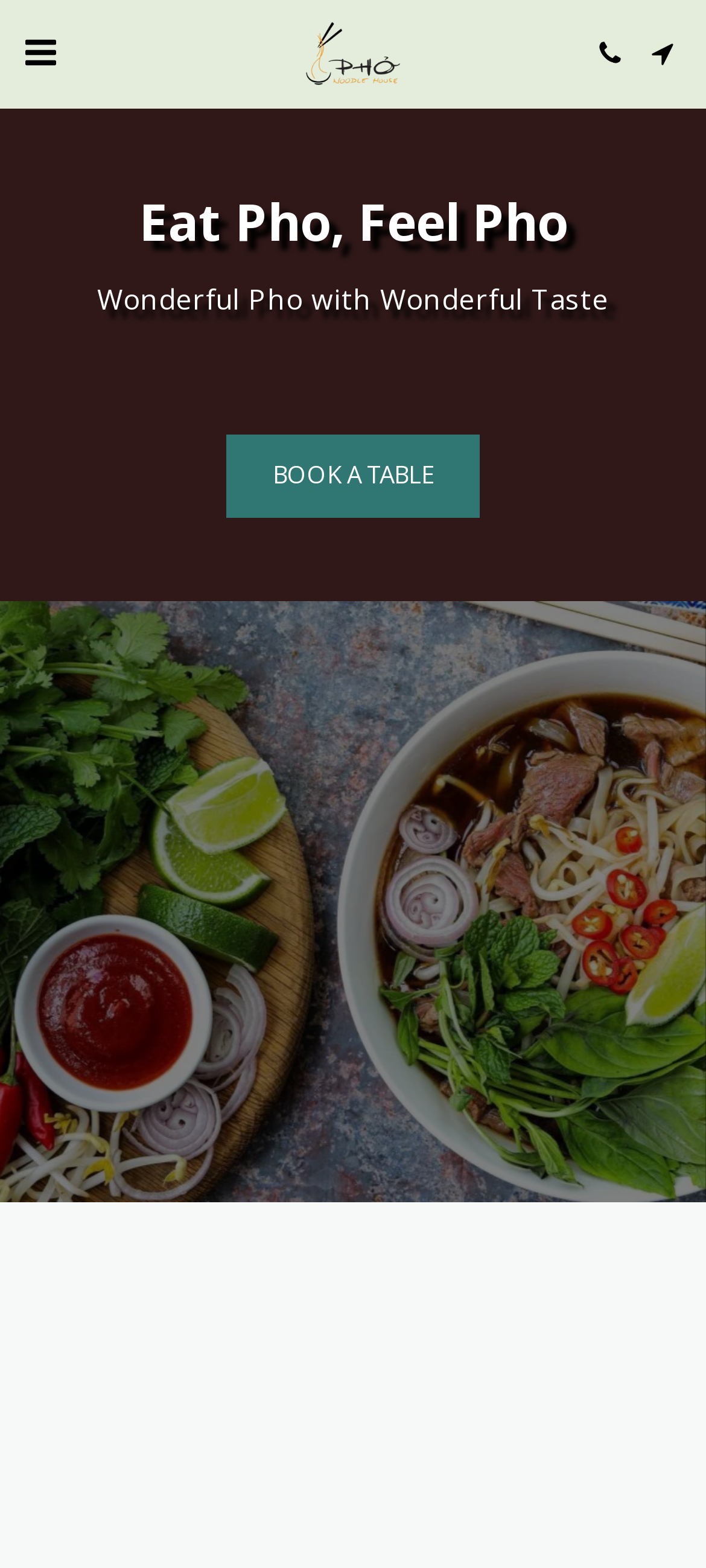Identify the bounding box coordinates for the UI element that matches this description: "BOOK A TABLE".

[0.32, 0.277, 0.68, 0.33]